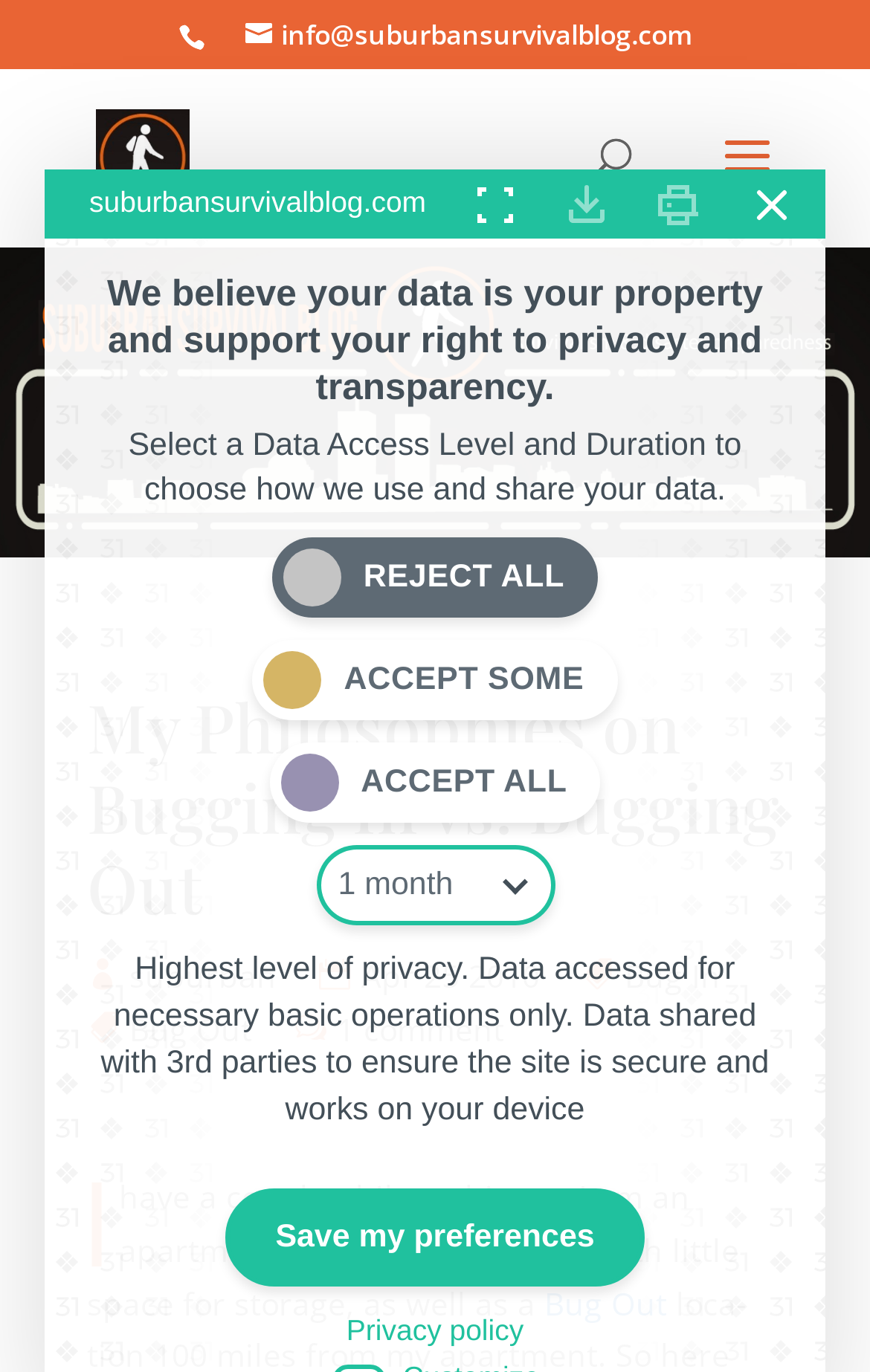Extract the bounding box coordinates for the UI element described by the text: "suburban". The coordinates should be in the form of [left, top, right, bottom] with values between 0 and 1.

[0.151, 0.696, 0.318, 0.727]